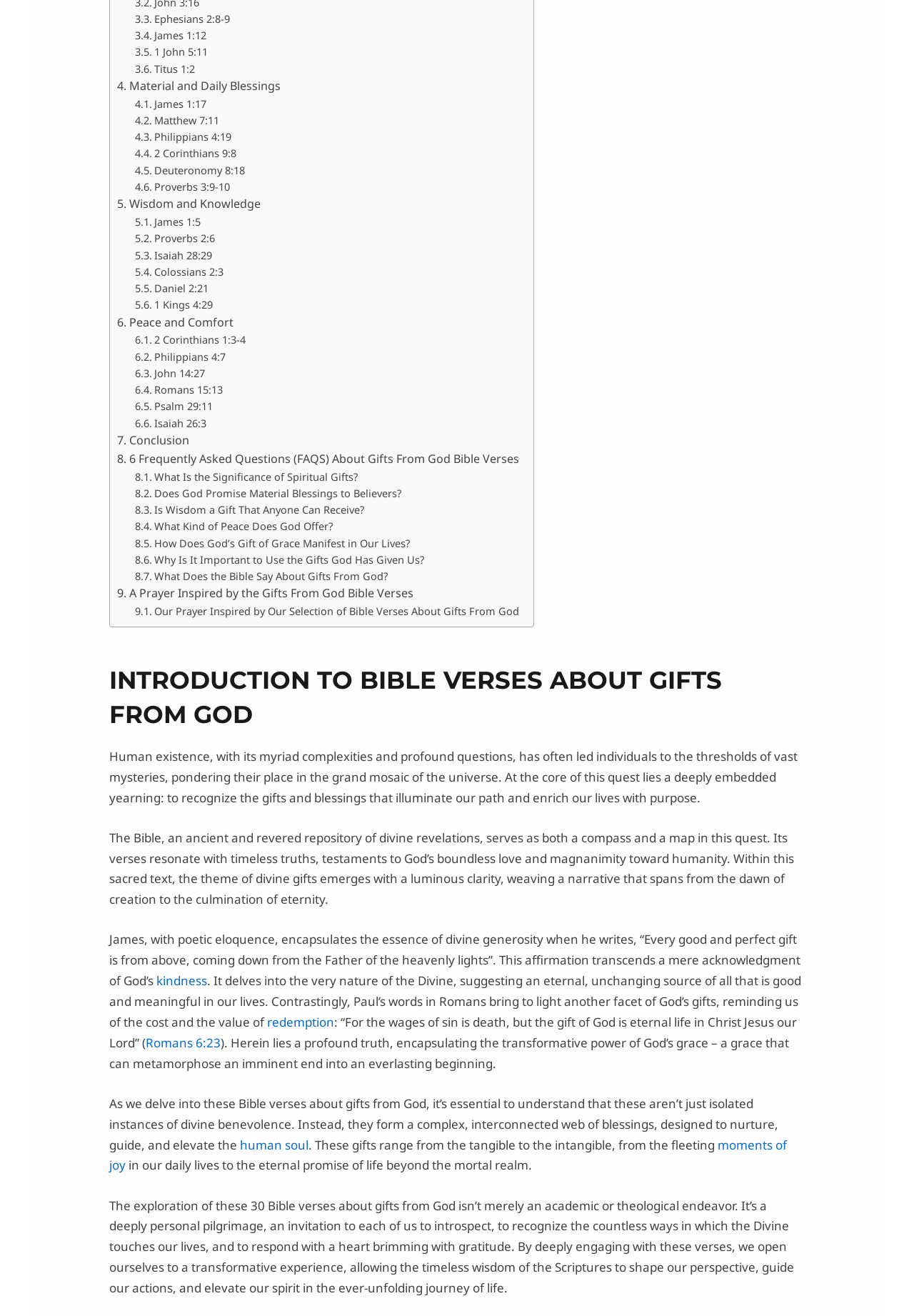Extract the bounding box coordinates of the UI element described: "kindness". Provide the coordinates in the format [left, top, right, bottom] with values ranging from 0 to 1.

[0.171, 0.739, 0.227, 0.751]